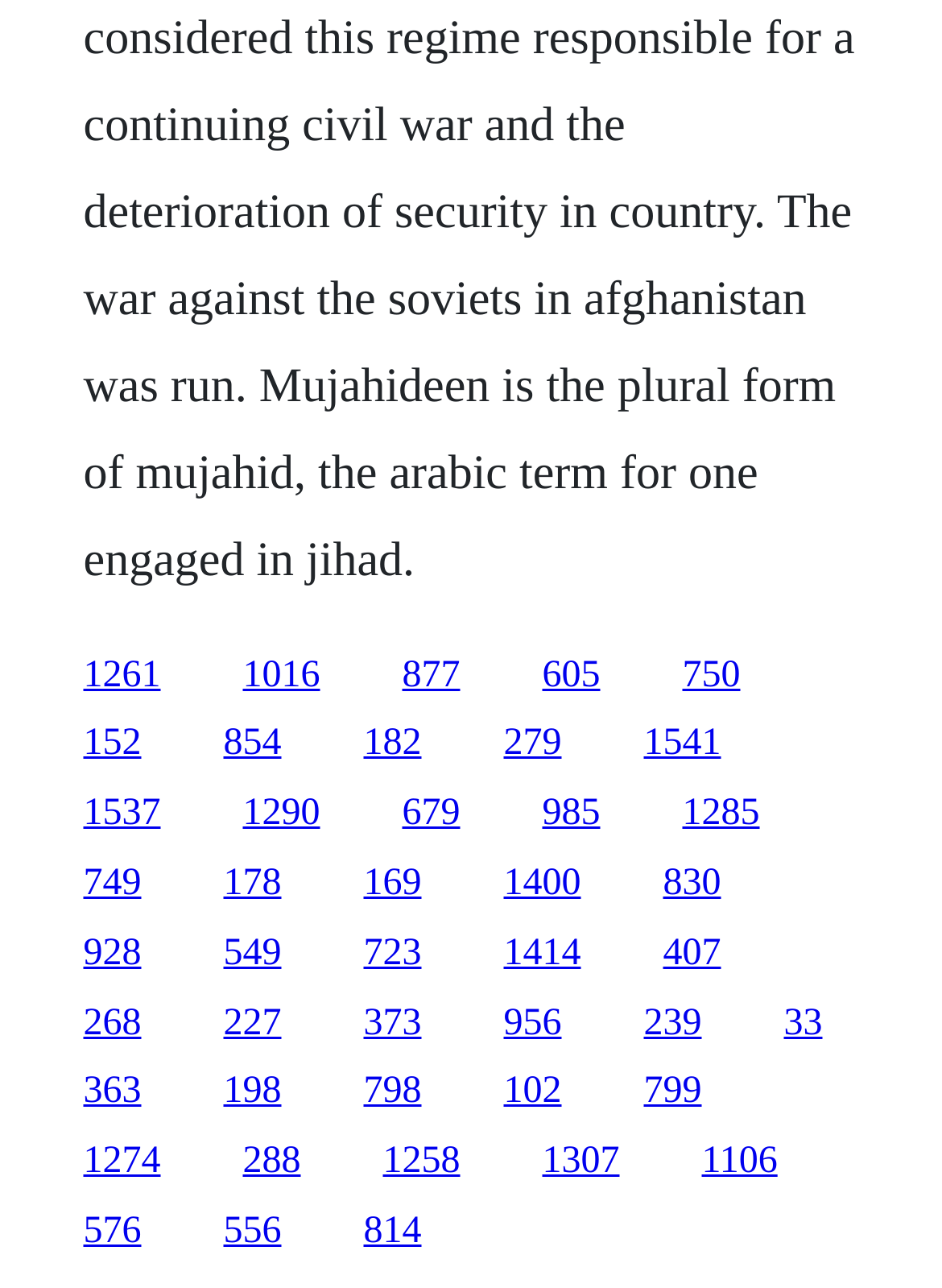Give a one-word or one-phrase response to the question: 
How many links have a width greater than 0.1?

10